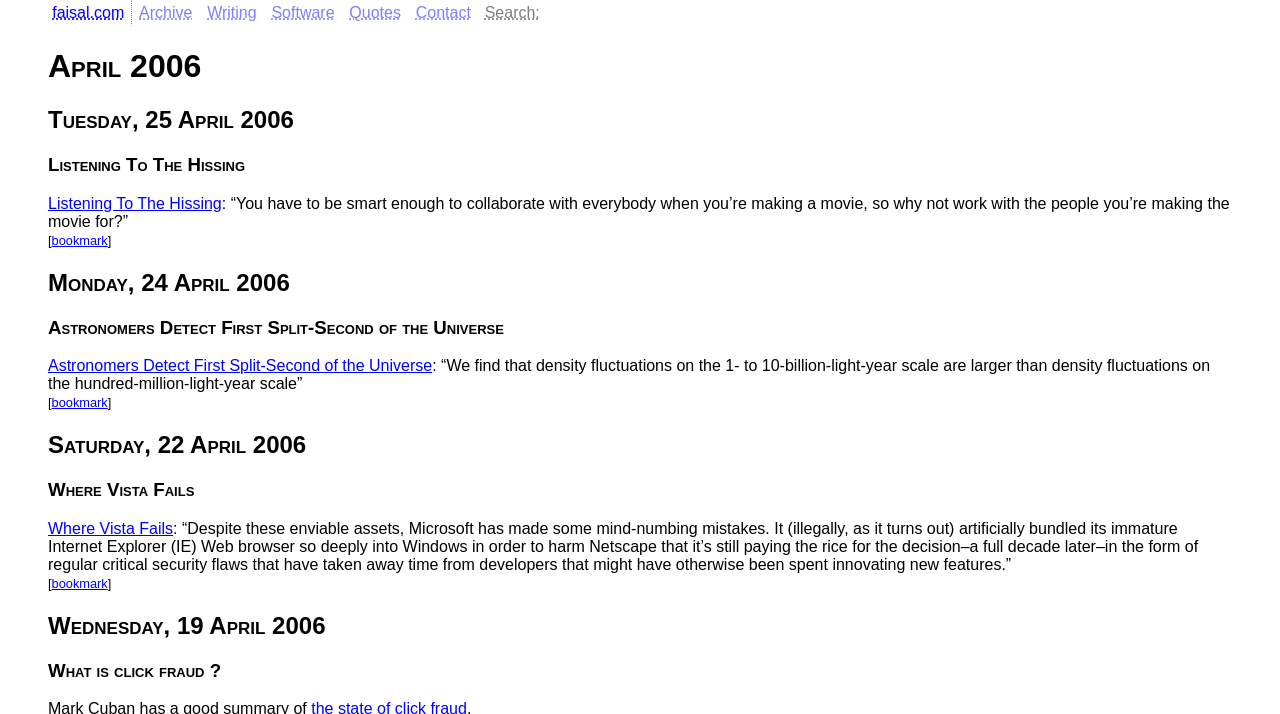Determine the bounding box for the UI element as described: "parent_node: Search: name="q"". The coordinates should be represented as four float numbers between 0 and 1, formatted as [left, top, right, bottom].

[0.428, 0.009, 0.485, 0.03]